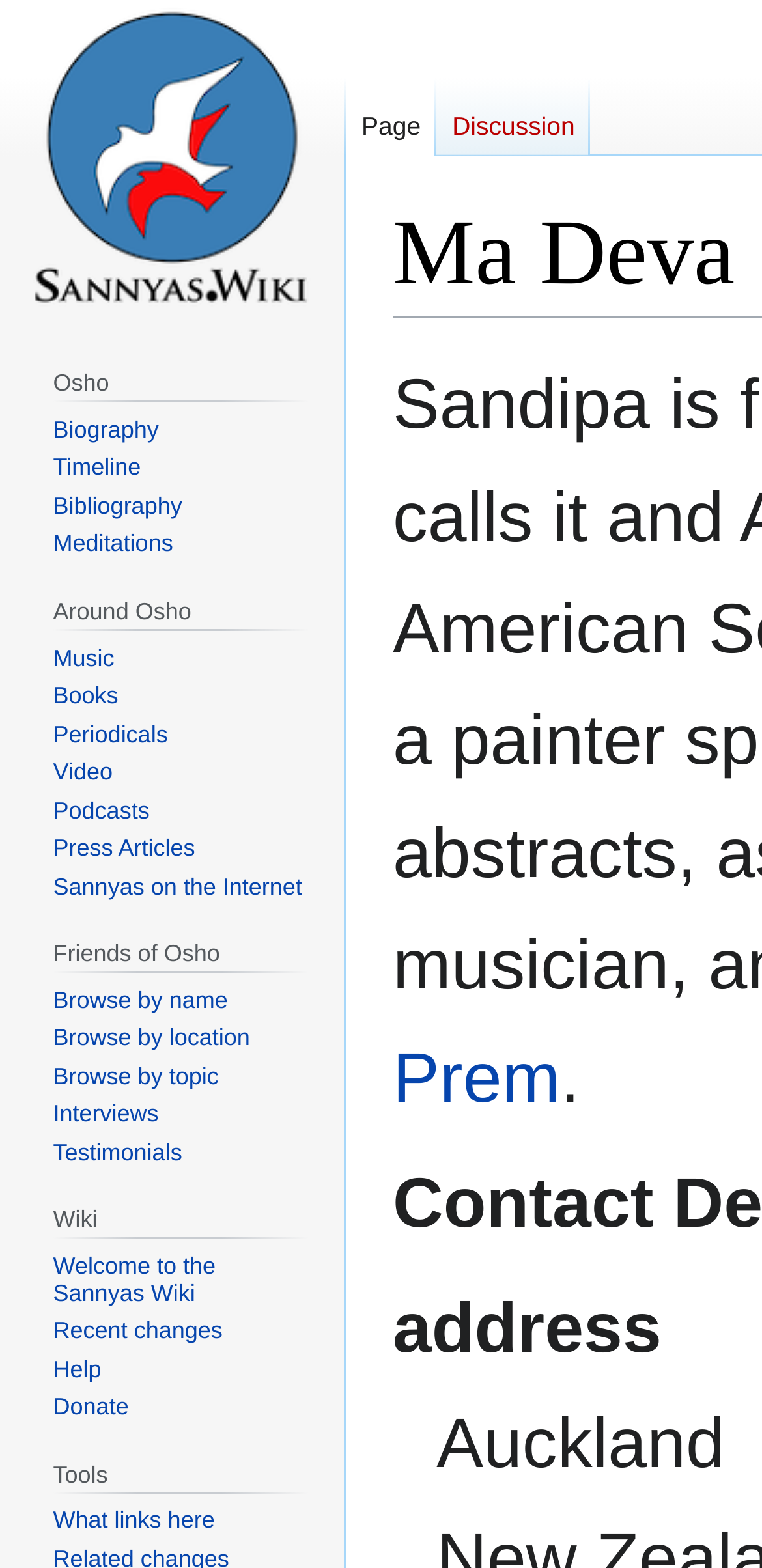Identify the bounding box coordinates of the clickable region necessary to fulfill the following instruction: "Browse friends of Osho by name". The bounding box coordinates should be four float numbers between 0 and 1, i.e., [left, top, right, bottom].

[0.07, 0.629, 0.299, 0.646]